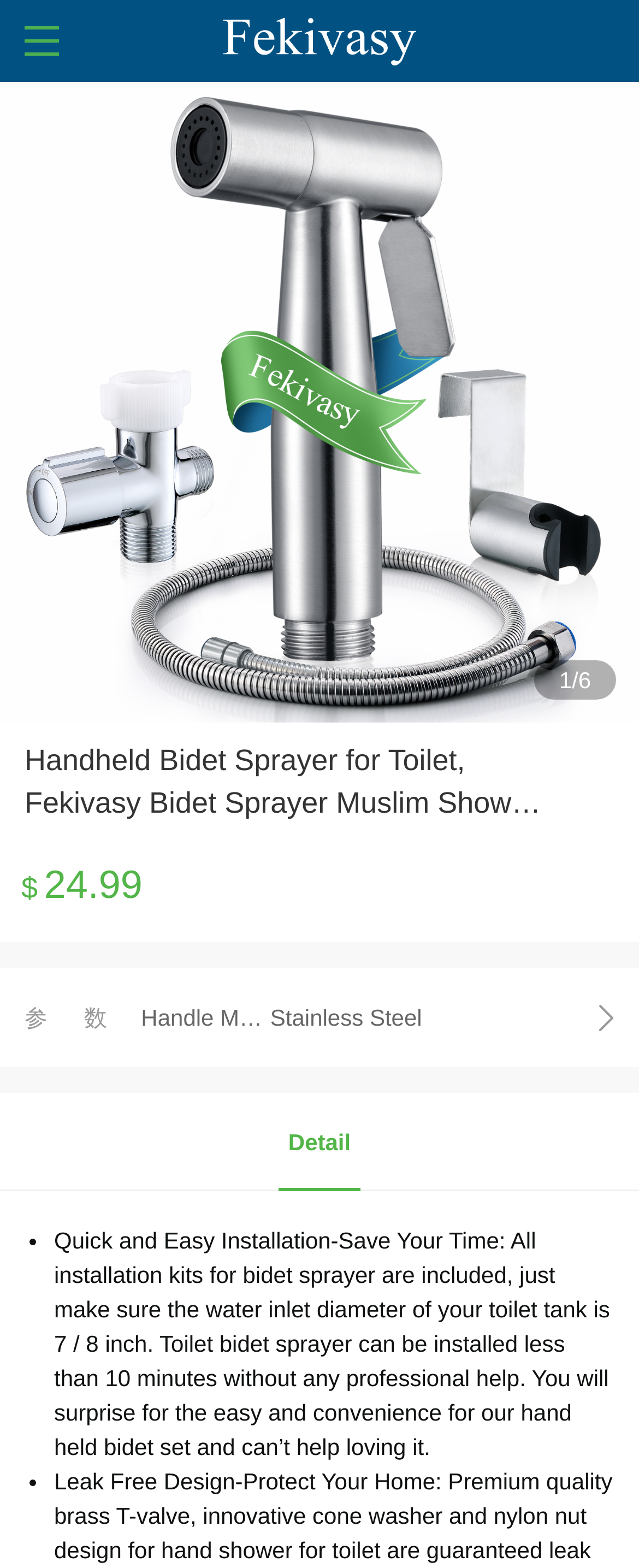What is the price of the handheld bidet sprayer?
Provide a short answer using one word or a brief phrase based on the image.

$24.99